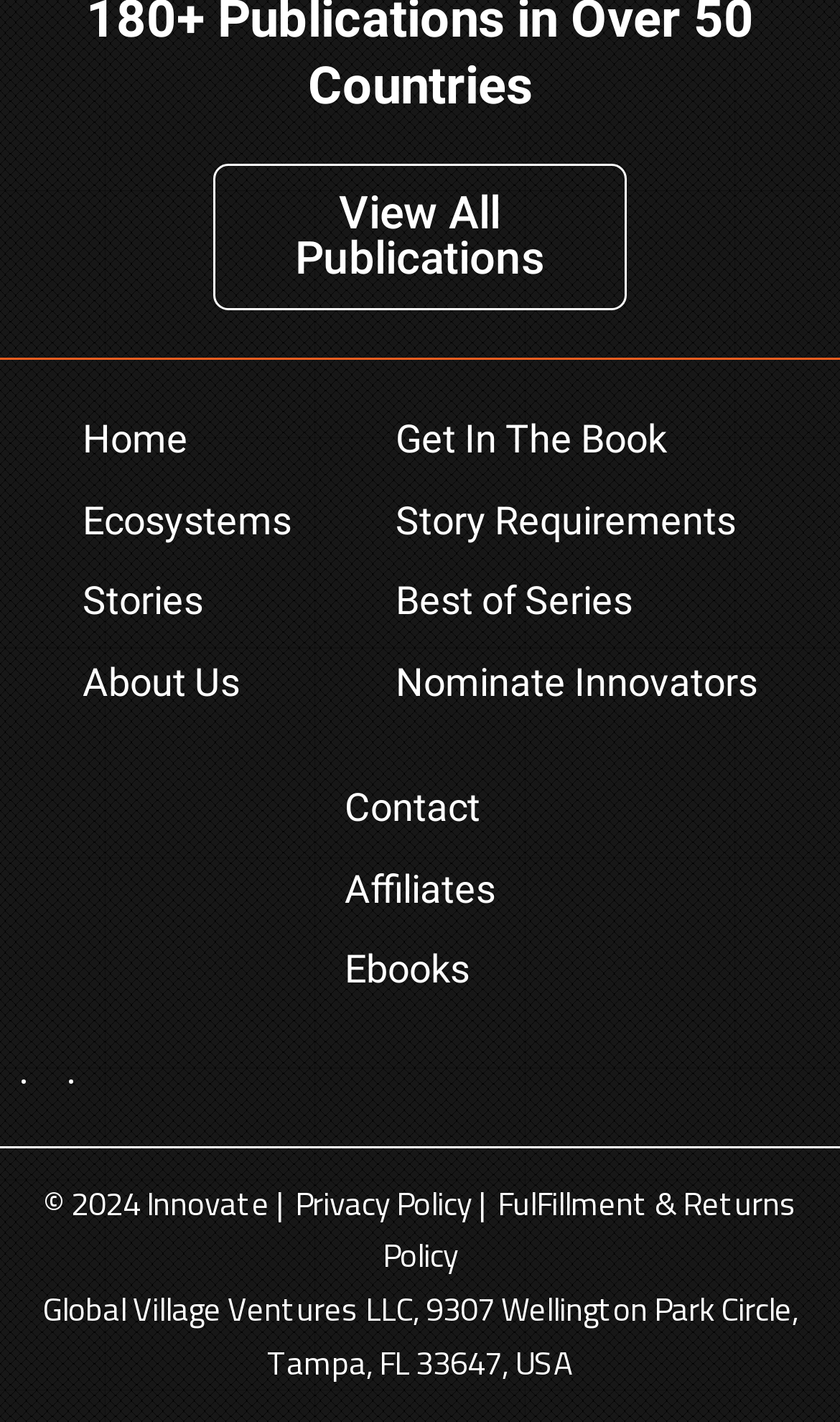Respond with a single word or short phrase to the following question: 
How many policy links are there at the bottom of the page?

2